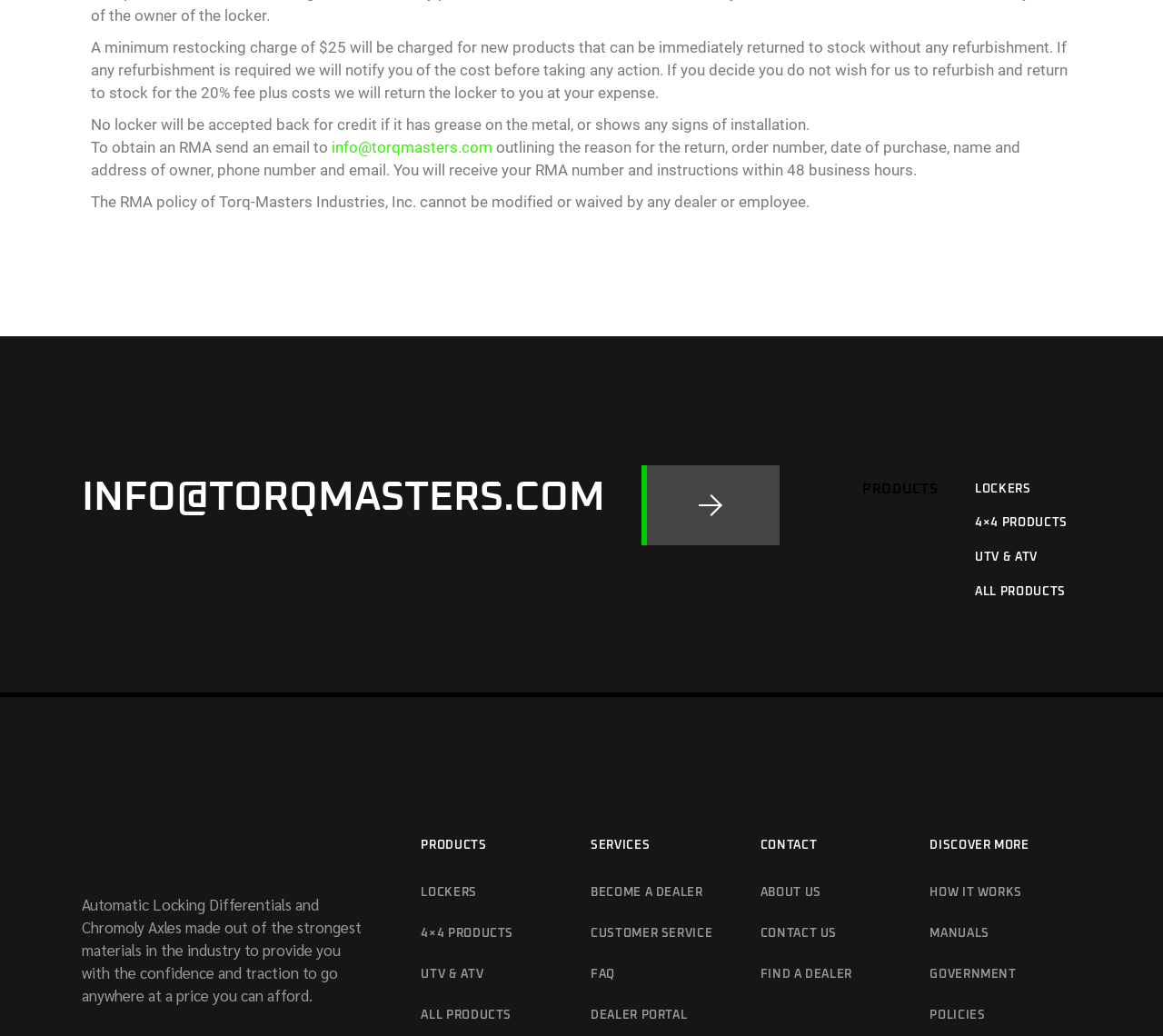What is the purpose of the company's products?
Examine the webpage screenshot and provide an in-depth answer to the question.

The text states, 'Automatic Locking Differentials and Chromoly Axles made out of the strongest materials in the industry to provide you with the confidence and traction to go anywhere at a price you can afford.' This implies that the purpose of the company's products is to provide confidence and traction to its customers.